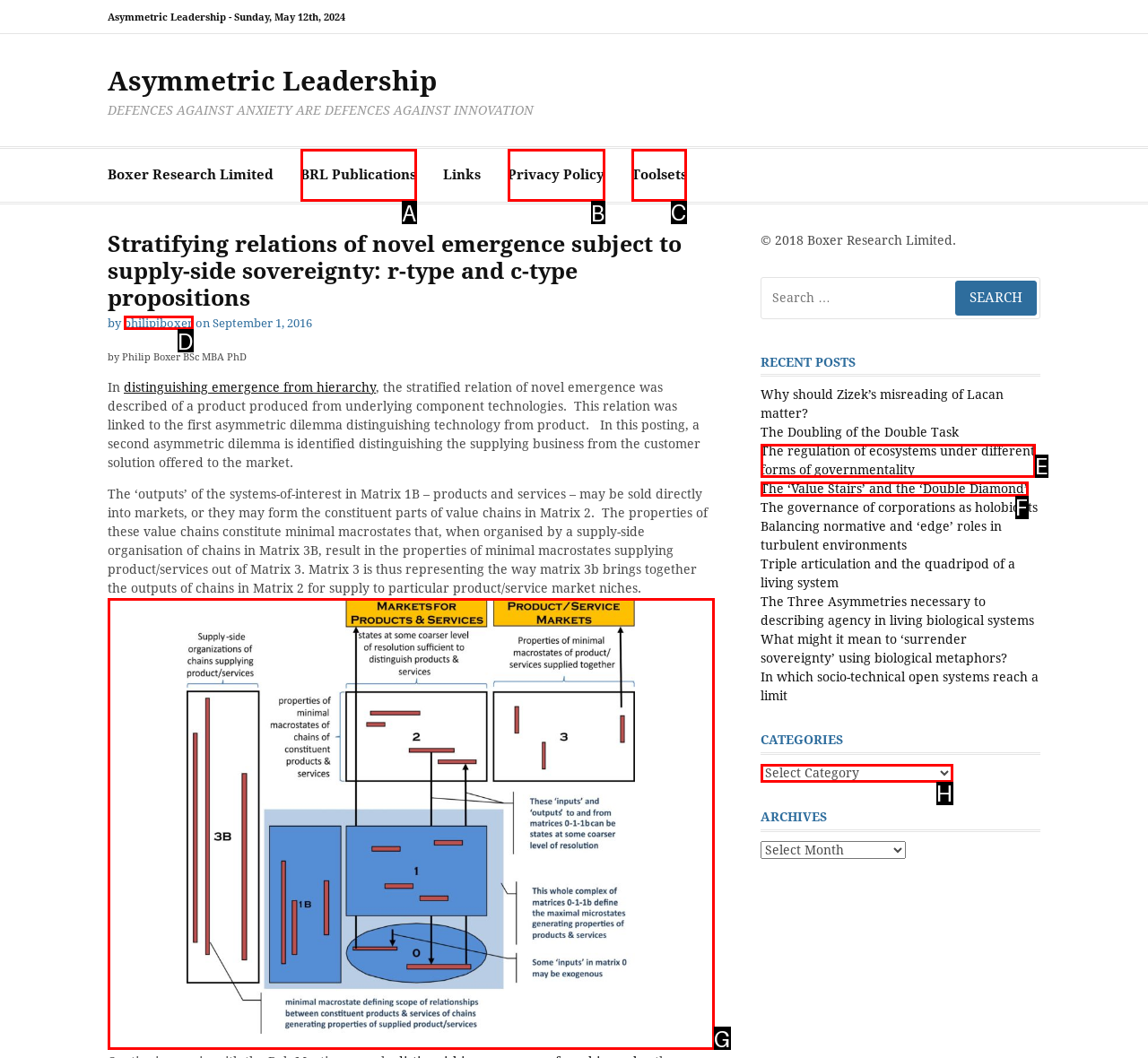Tell me which UI element to click to fulfill the given task: Click the 'Toolsets' link. Respond with the letter of the correct option directly.

C